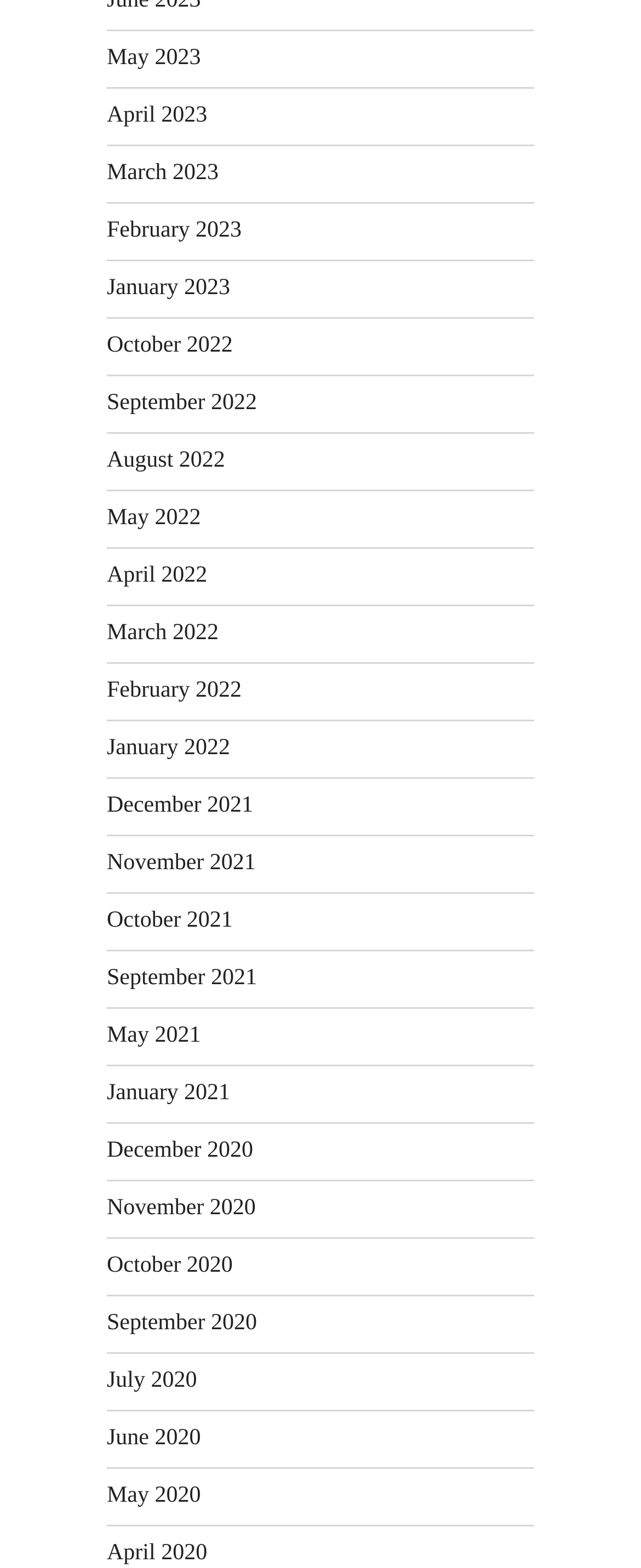What is the most recent month listed?
Give a detailed and exhaustive answer to the question.

I looked at the list of links on the webpage and found that the topmost link is 'May 2023', which suggests that it is the most recent month listed.